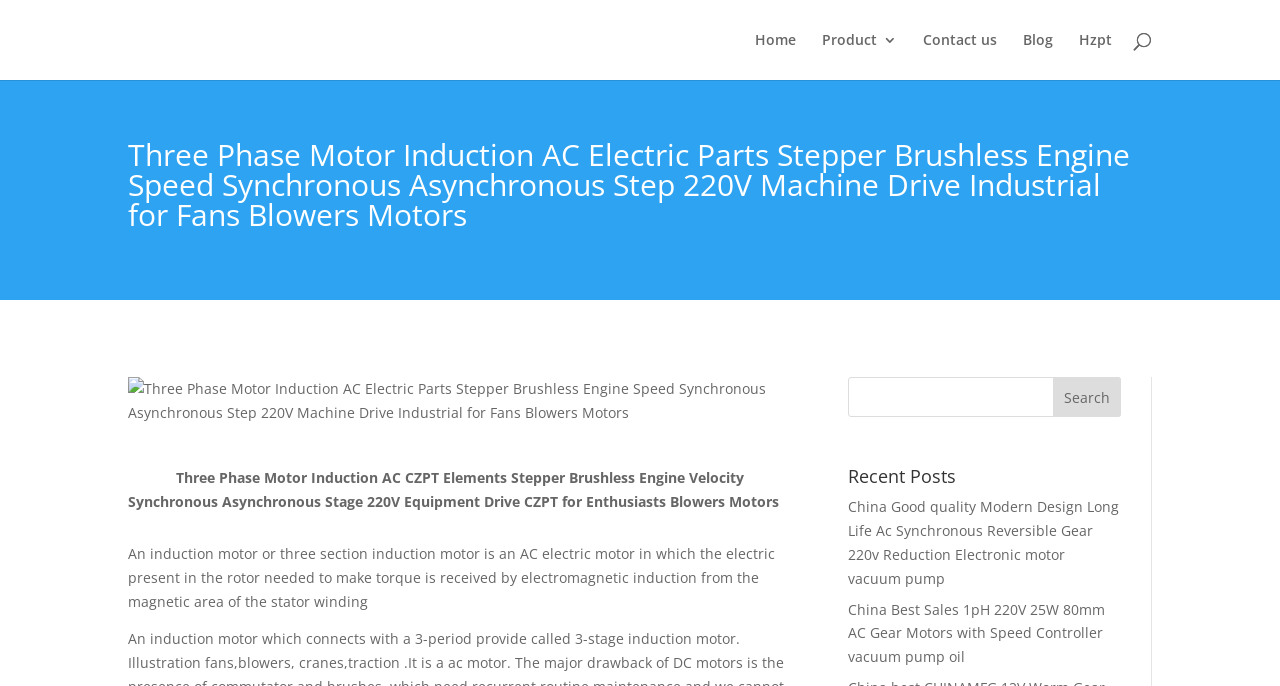Please identify the bounding box coordinates of the area that needs to be clicked to fulfill the following instruction: "contact us."

[0.721, 0.048, 0.779, 0.117]